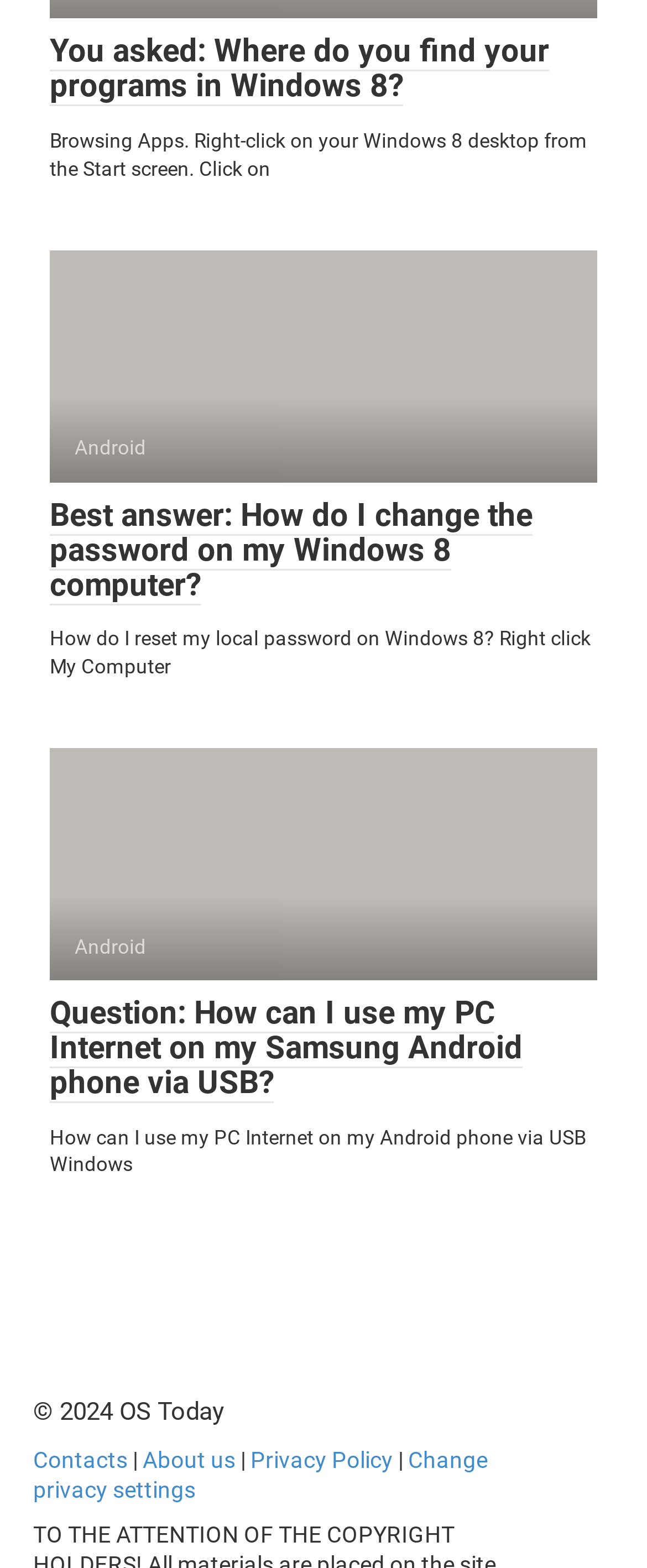Using the element description provided, determine the bounding box coordinates in the format (top-left x, top-left y, bottom-right x, bottom-right y). Ensure that all values are floating point numbers between 0 and 1. Element description: Change privacy settings

[0.051, 0.921, 0.754, 0.956]